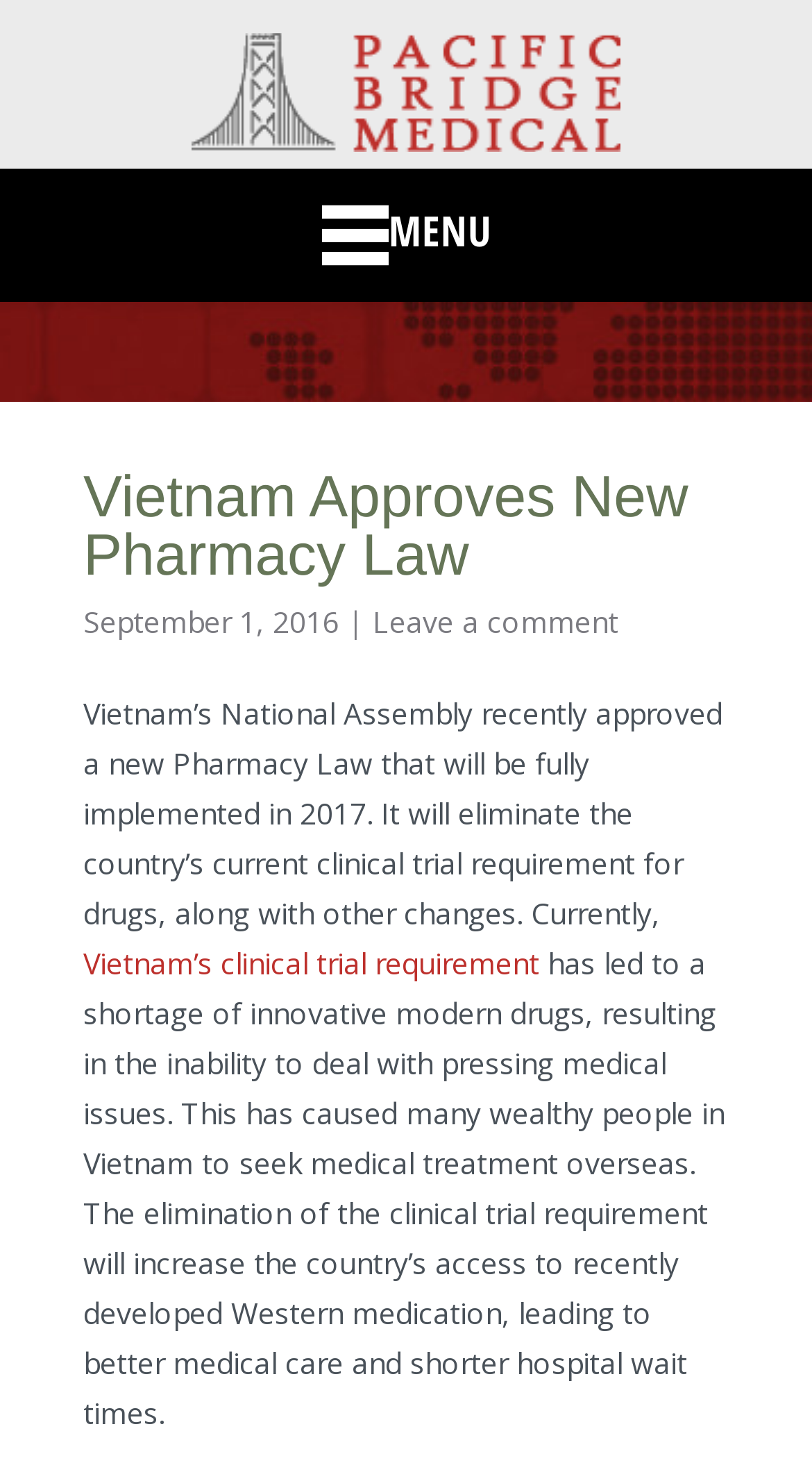Carefully observe the image and respond to the question with a detailed answer:
When will the new Pharmacy Law be fully implemented?

The webpage mentions that the new Pharmacy Law will be fully implemented in 2017. Therefore, the answer is 2017.